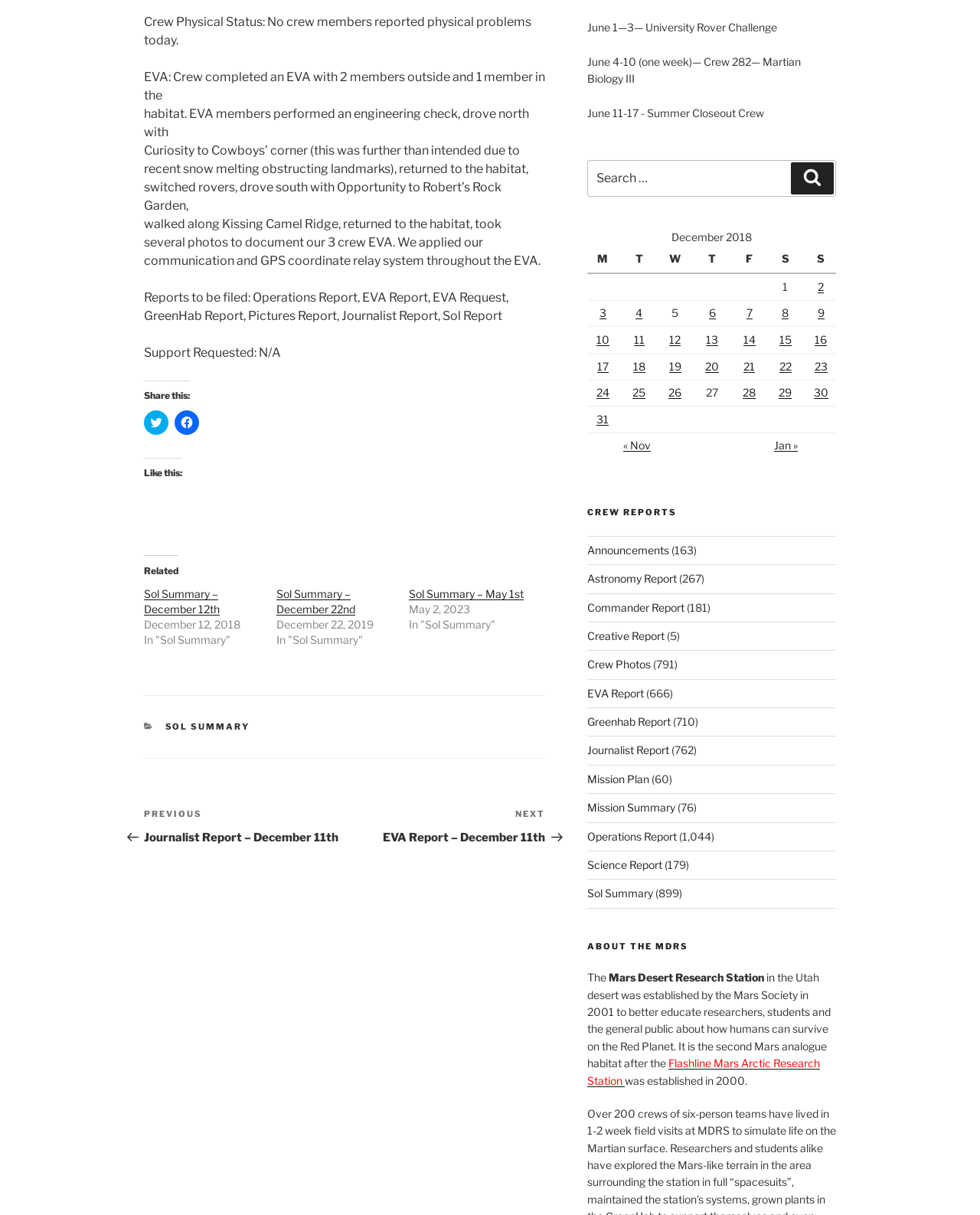What is the purpose of the search box?
Based on the visual, give a brief answer using one word or a short phrase.

To search for content